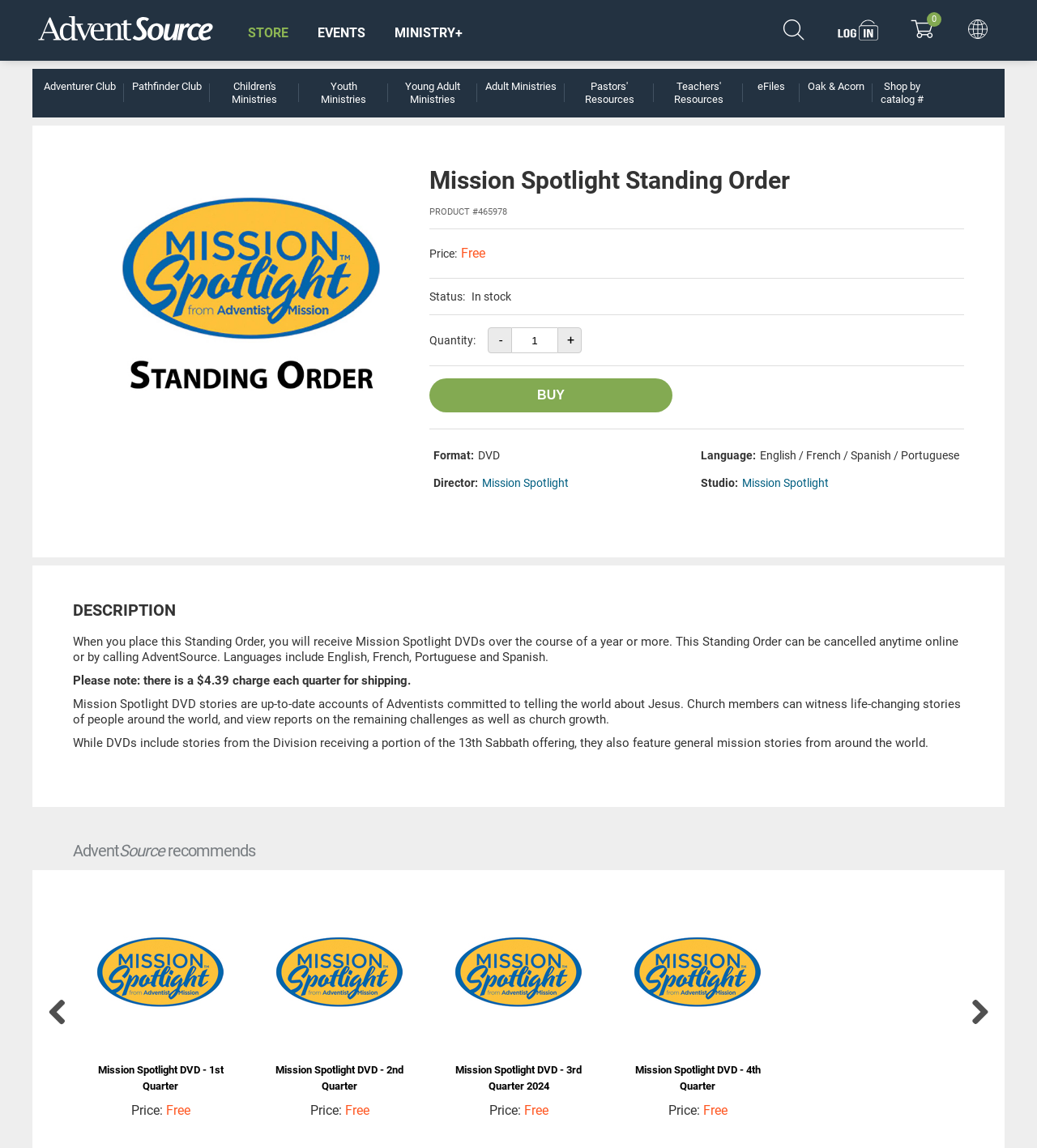Please determine the bounding box coordinates for the element that should be clicked to follow these instructions: "Search for something".

[0.148, 0.013, 0.969, 0.035]